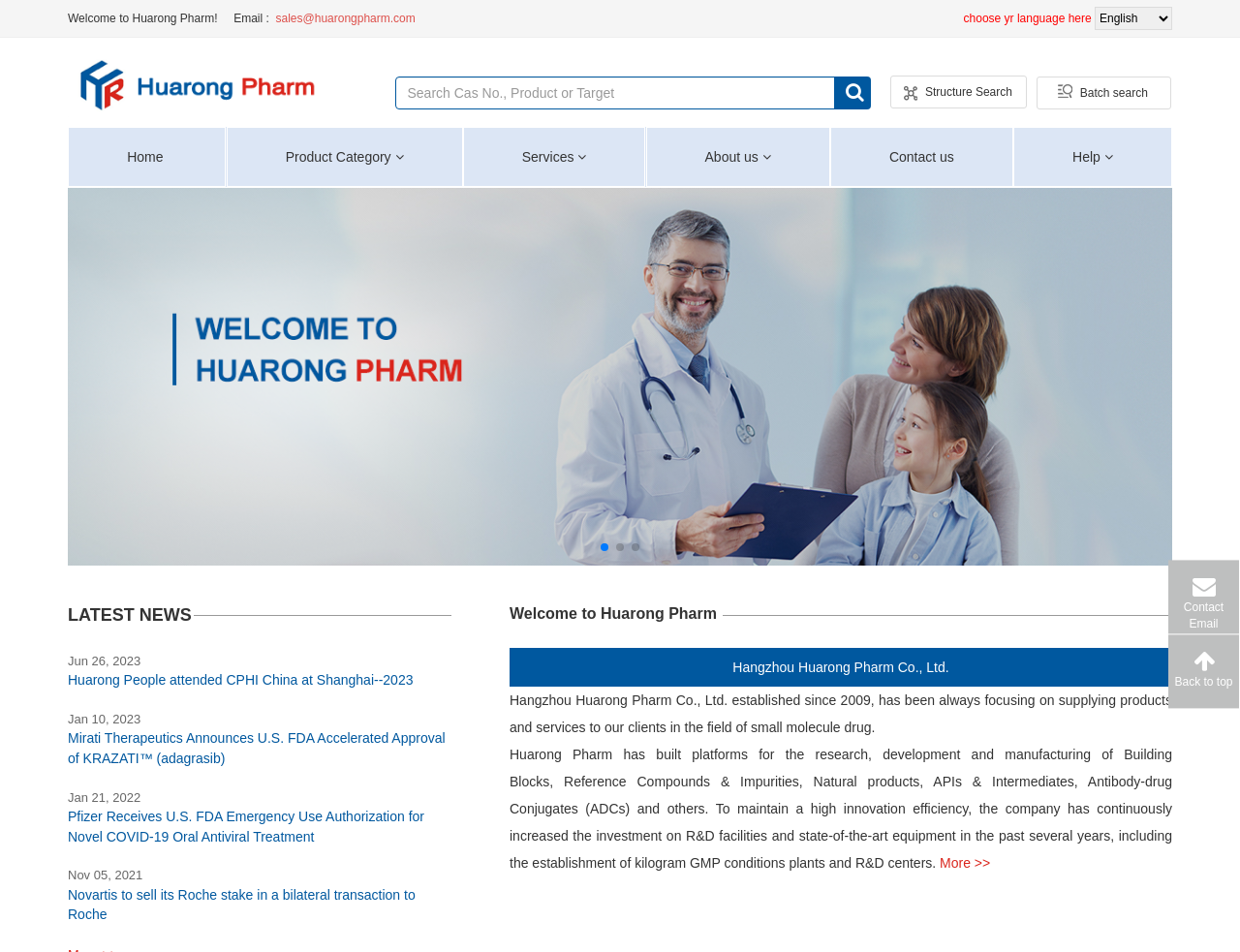Give the bounding box coordinates for the element described as: "Batch search".

[0.836, 0.08, 0.944, 0.115]